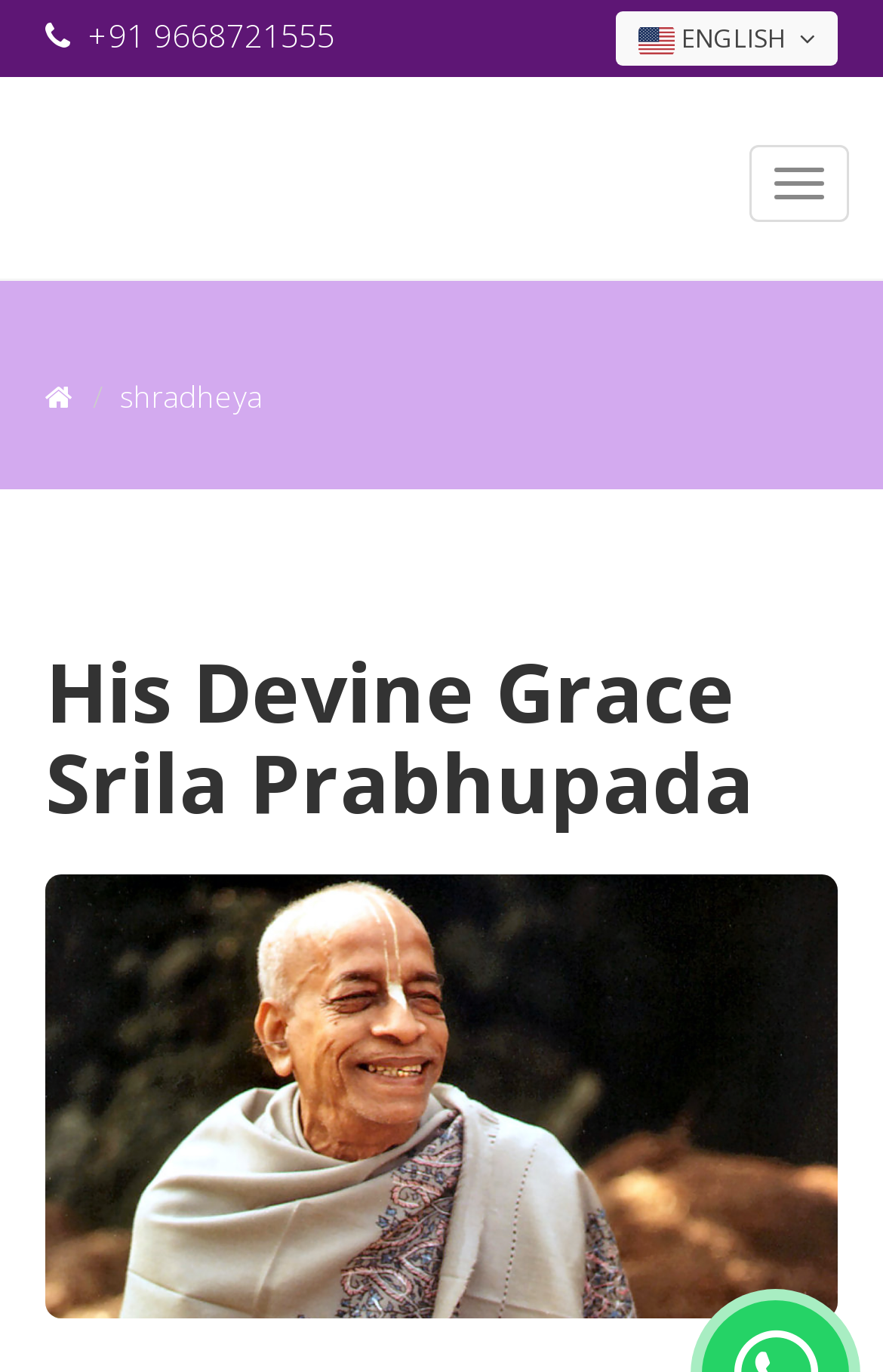What is the name of the person in the image?
Answer the question with detailed information derived from the image.

The image has a caption 'His Devine Grace Srila Prabhupada', which suggests that the person in the image is Srila Prabhupada, the founder-acharya of ISKCON.